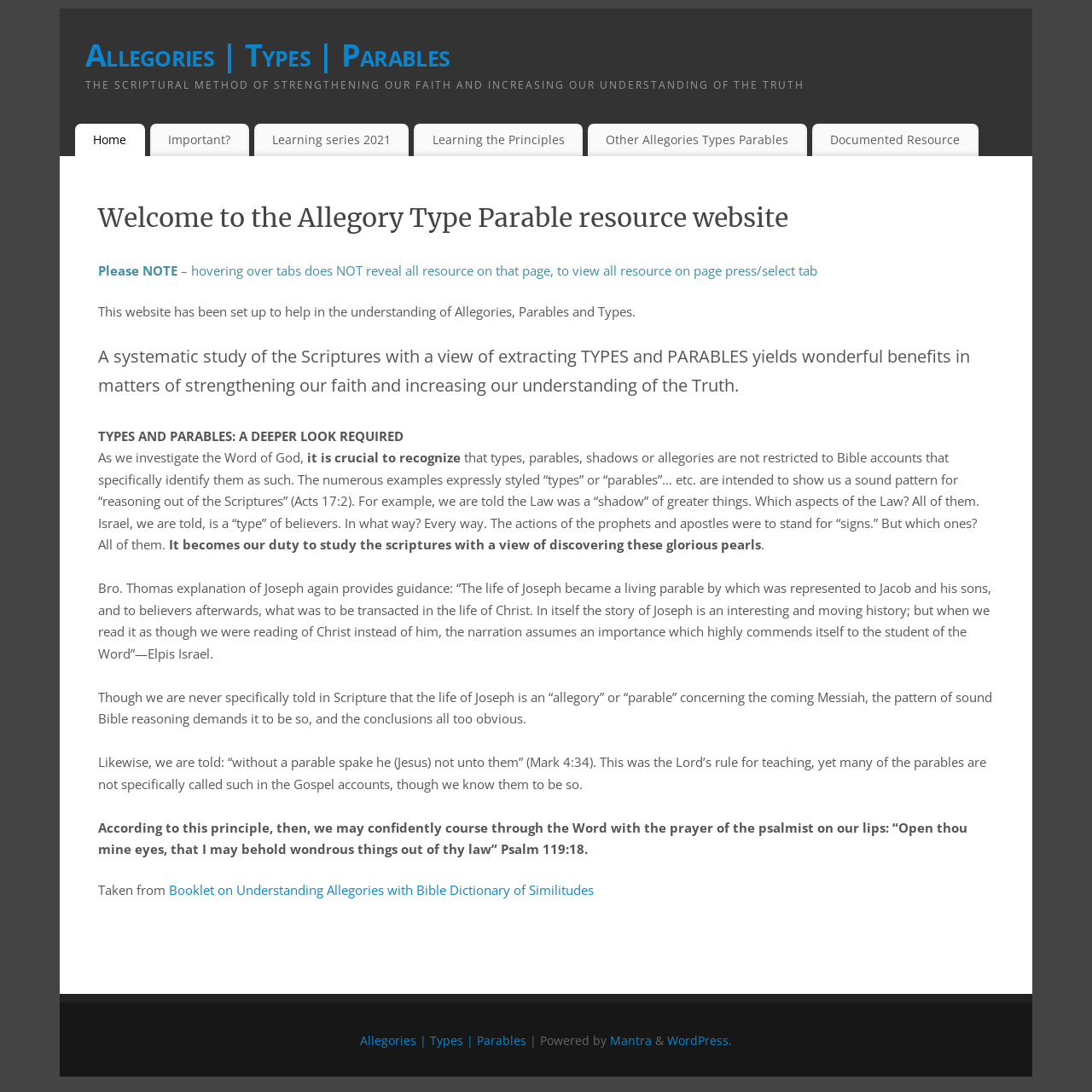Refer to the image and provide a thorough answer to this question:
How should one approach the study of the Scriptures?

The webpage encourages users to study the Scriptures with a view of discovering glorious pearls. This implies that one should approach the study of the Scriptures with an open mind, seeking to uncover hidden truths and gain a deeper understanding of the Word.